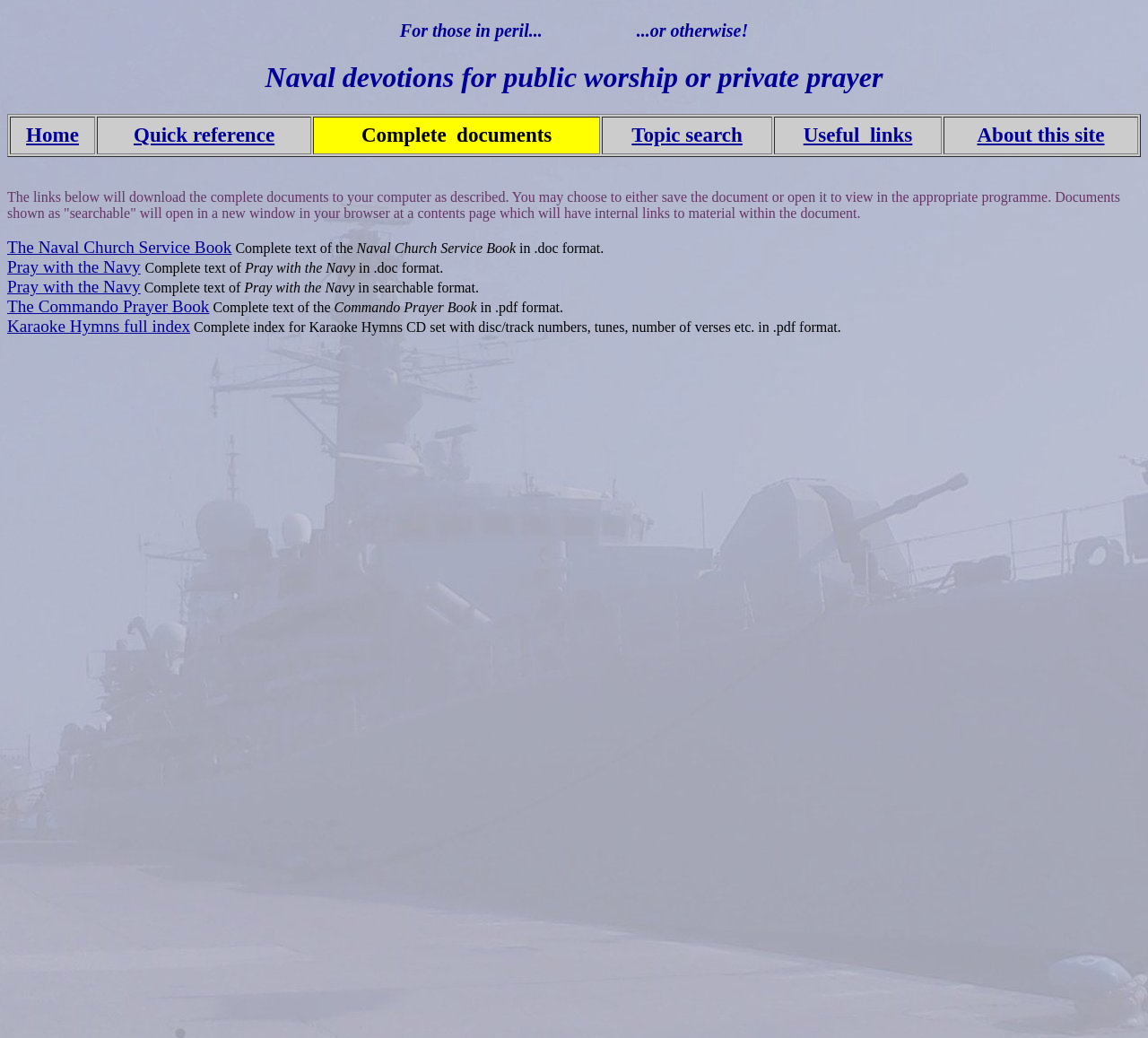Refer to the image and answer the question with as much detail as possible: What is the difference between 'searchable' and 'non-searchable' documents?

Based on the static text description, it seems that documents marked as 'searchable' will open in a new window in the browser at a contents page, which has internal links to material within the document, whereas non-searchable documents will not have this feature.